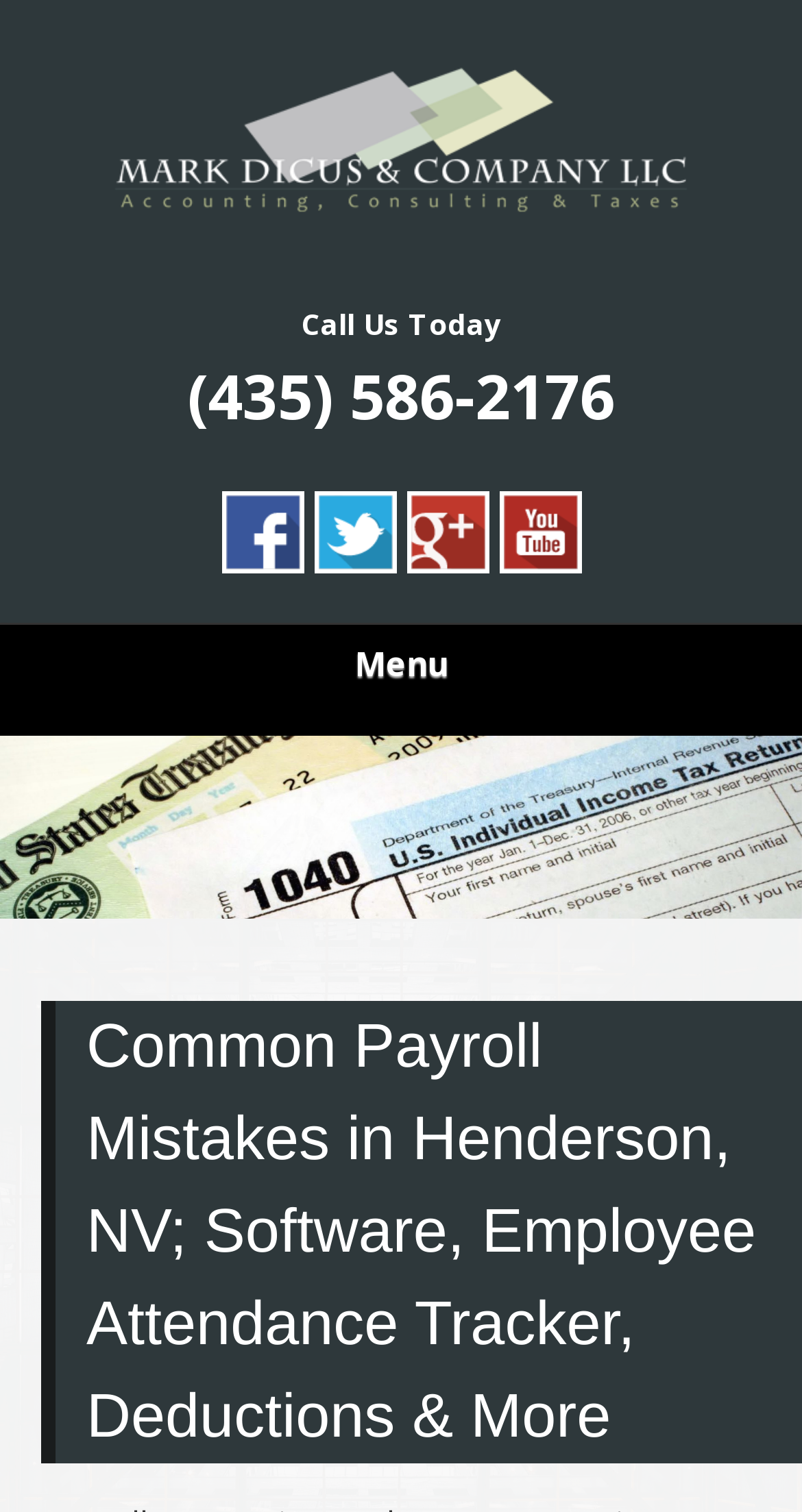What is the topic of the main content?
Provide a detailed and extensive answer to the question.

The topic of the main content can be found in the heading of the main section, which is 'Common Payroll Mistakes in Henderson, NV; Software, Employee Attendance Tracker, Deductions & More'.